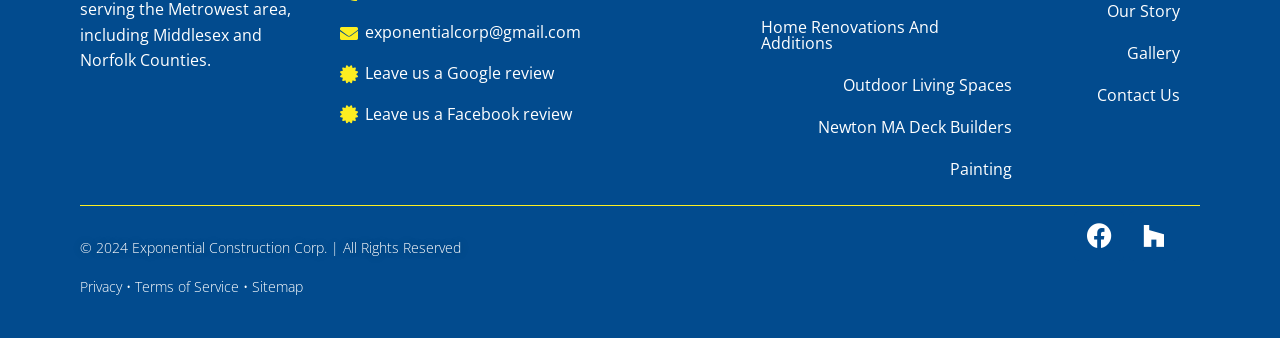Please identify the bounding box coordinates of the region to click in order to complete the task: "View the gallery". The coordinates must be four float numbers between 0 and 1, specified as [left, top, right, bottom].

[0.806, 0.093, 0.937, 0.216]